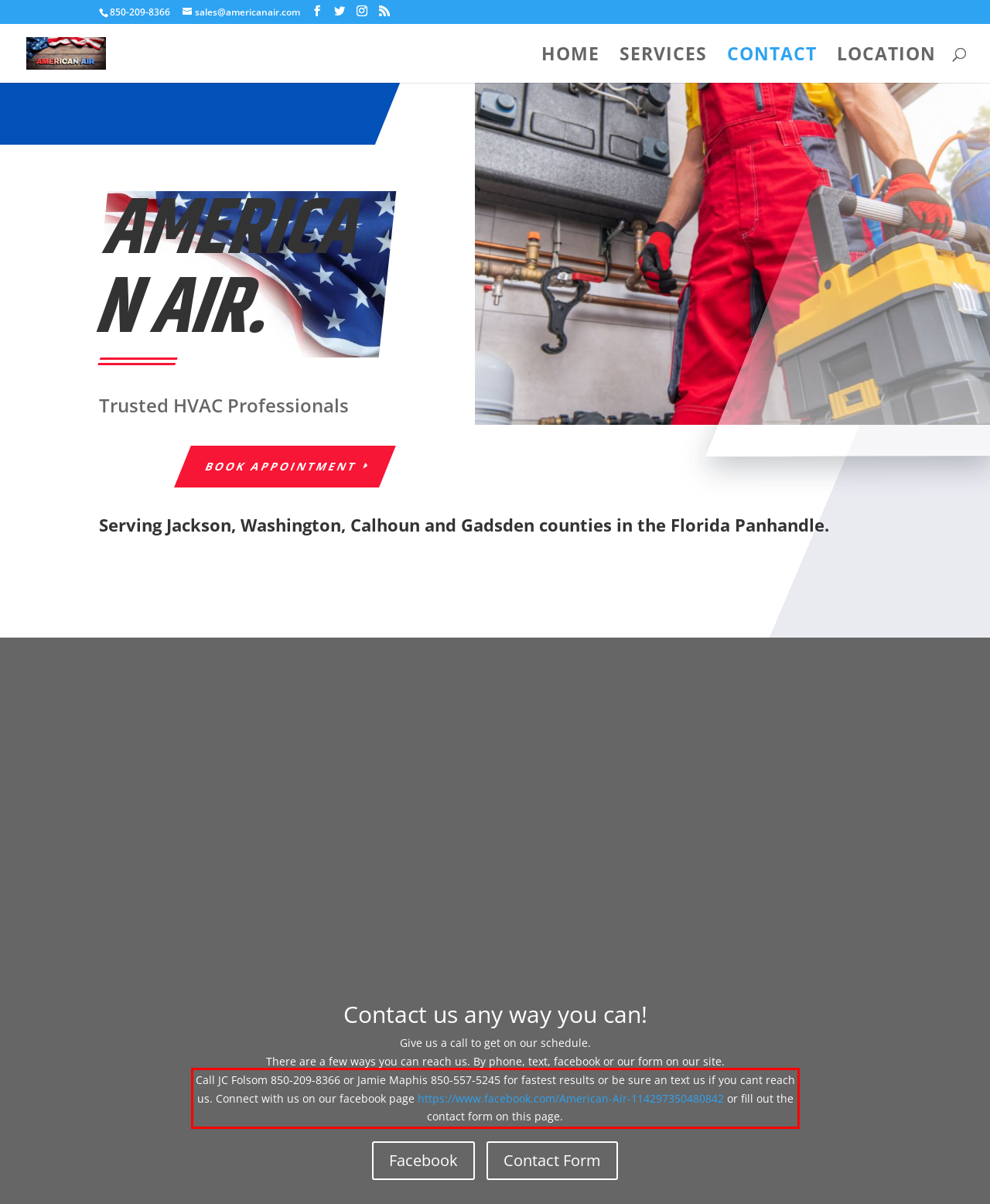Review the screenshot of the webpage and recognize the text inside the red rectangle bounding box. Provide the extracted text content.

Call JC Folsom 850-209-8366 or Jamie Maphis 850-557-5245 for fastest results or be sure an text us if you cant reach us. Connect with us on our facebook page https://www.facebook.com/American-Air-114297350480842 or fill out the contact form on this page.